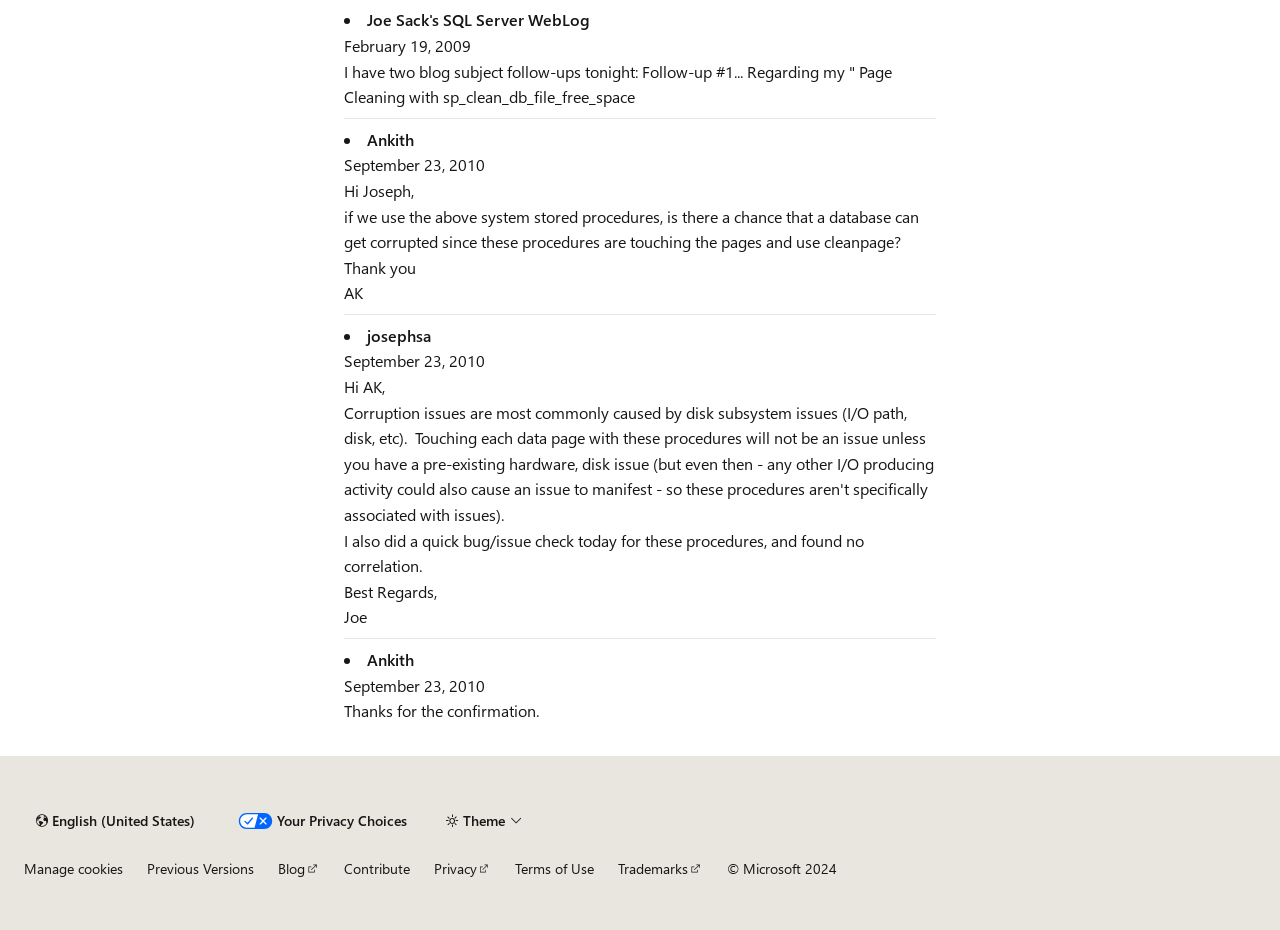Please identify the bounding box coordinates of where to click in order to follow the instruction: "View previous versions".

[0.115, 0.924, 0.198, 0.944]